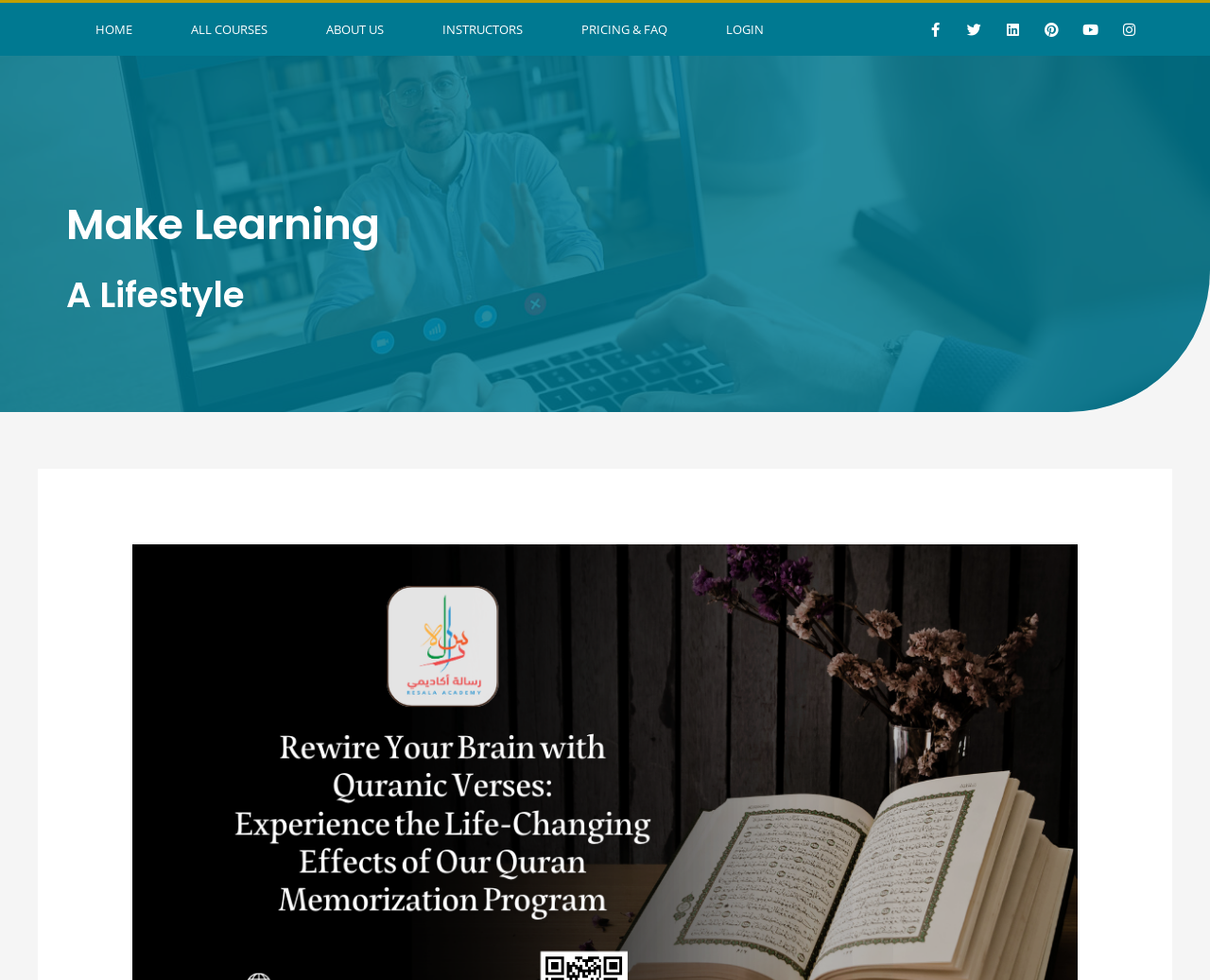Please identify the bounding box coordinates of the element on the webpage that should be clicked to follow this instruction: "view all courses". The bounding box coordinates should be given as four float numbers between 0 and 1, formatted as [left, top, right, bottom].

[0.134, 0.003, 0.245, 0.057]